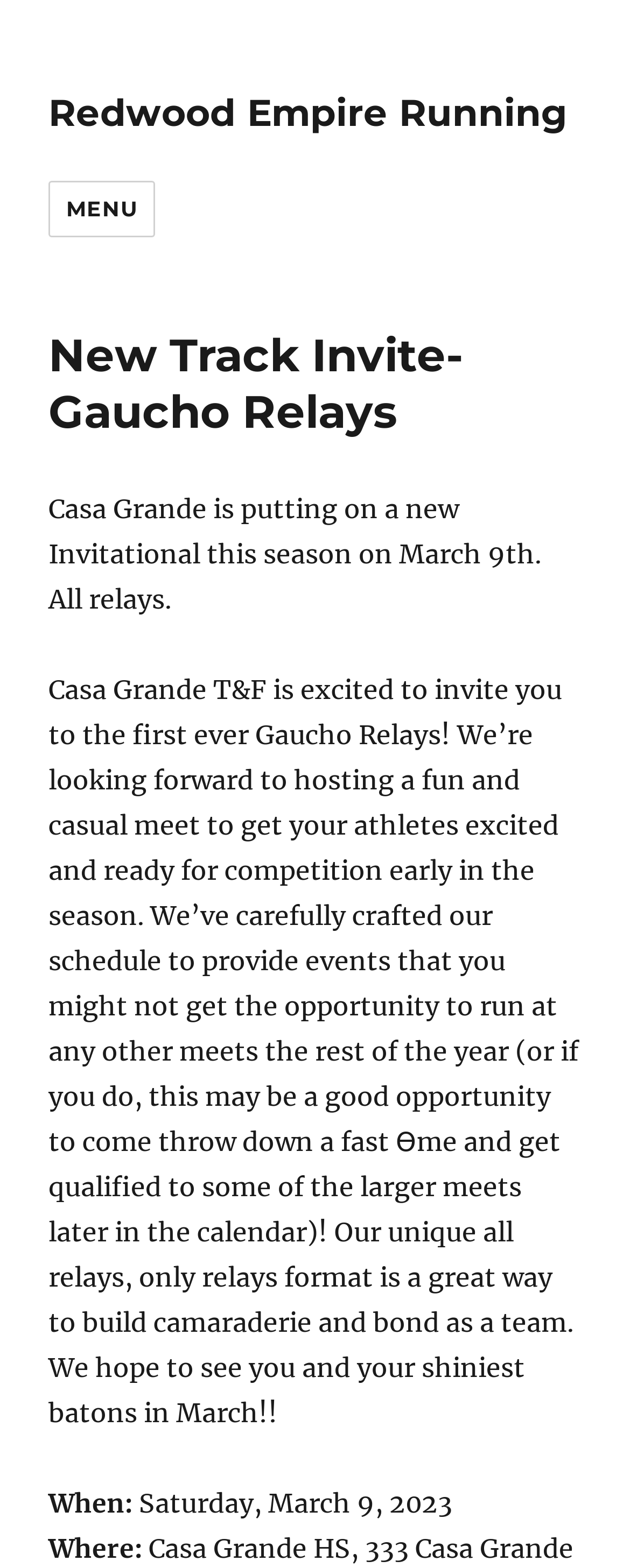What is the date of the Gaucho Relays?
Analyze the image and provide a thorough answer to the question.

I found the answer by looking at the text that describes the event details, specifically the 'When:' section, which mentions 'Saturday, March 9, 2023'.